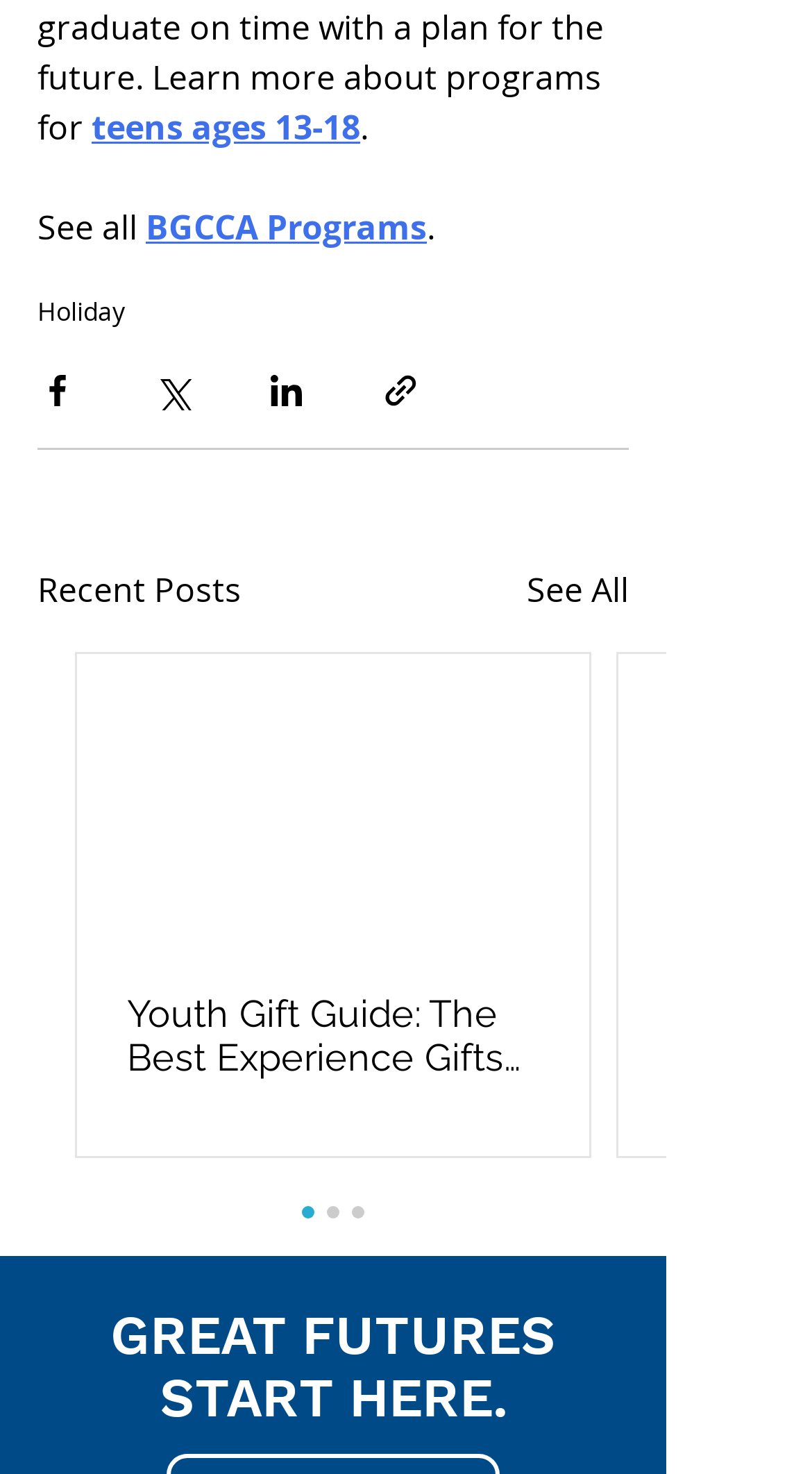Please specify the bounding box coordinates in the format (top-left x, top-left y, bottom-right x, bottom-right y), with all values as floating point numbers between 0 and 1. Identify the bounding box of the UI element described by: aria-label="Share via Twitter"

[0.187, 0.251, 0.236, 0.278]